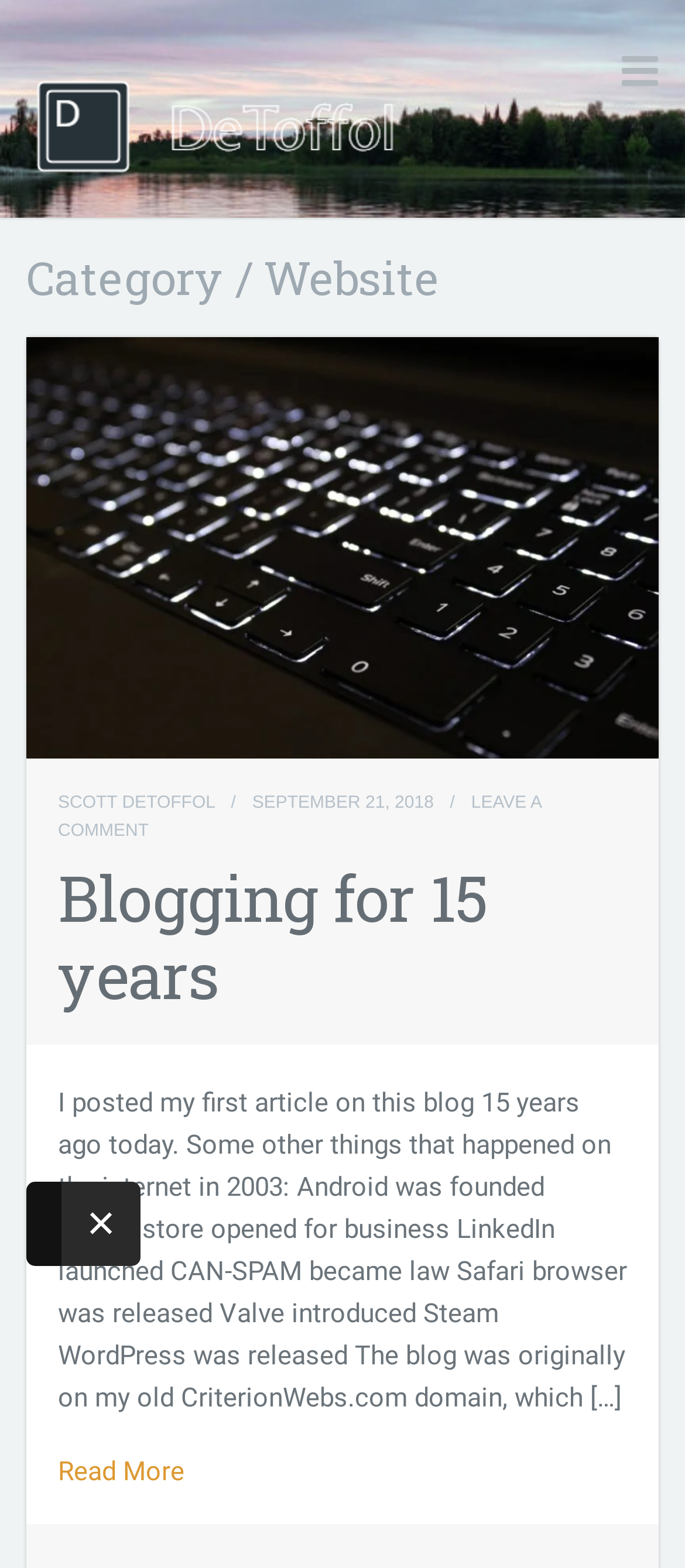Provide the bounding box coordinates of the HTML element this sentence describes: "Scott DeToffol". The bounding box coordinates consist of four float numbers between 0 and 1, i.e., [left, top, right, bottom].

[0.085, 0.507, 0.314, 0.519]